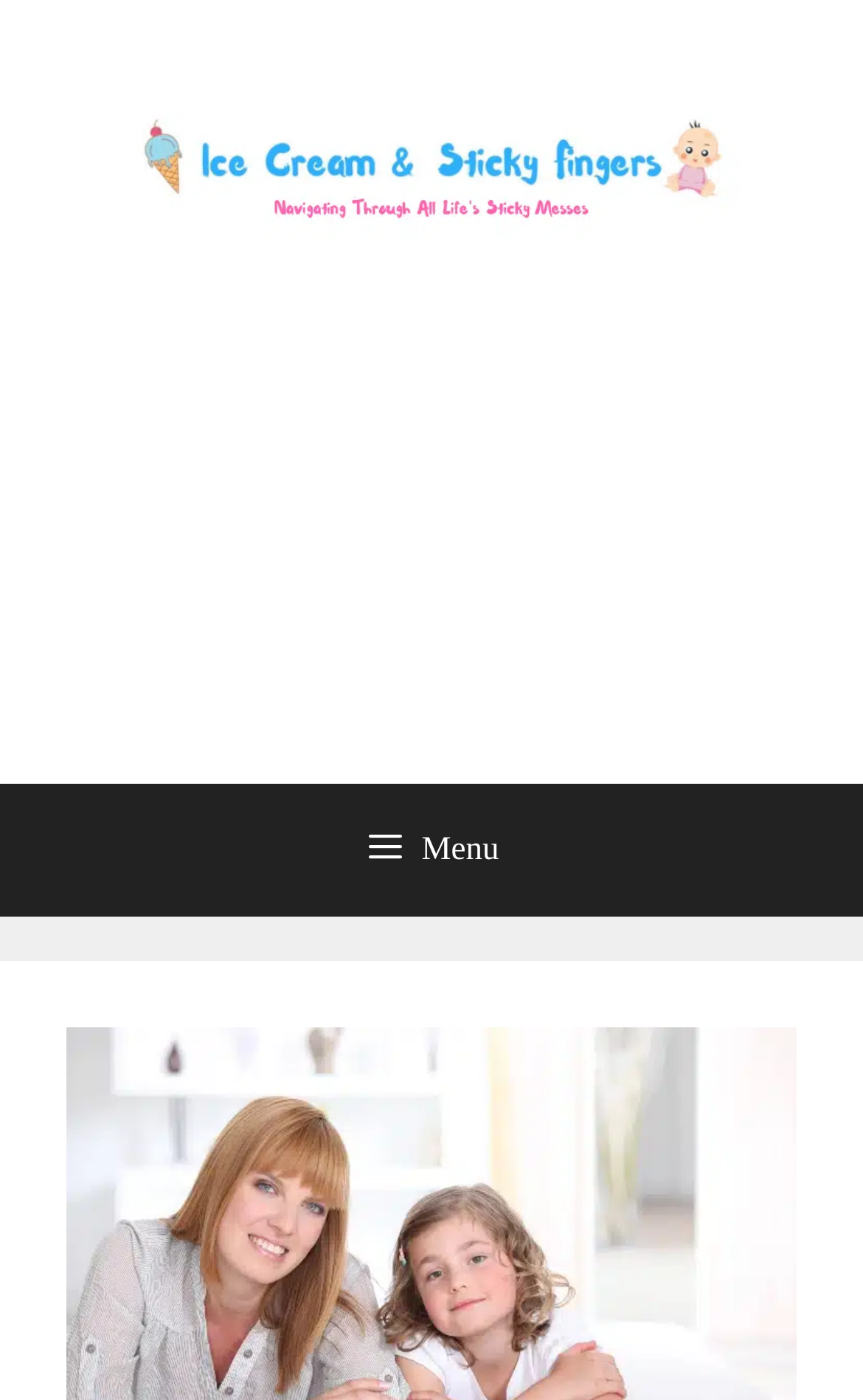Predict the bounding box of the UI element based on this description: "Menu".

[0.0, 0.256, 1.0, 0.351]